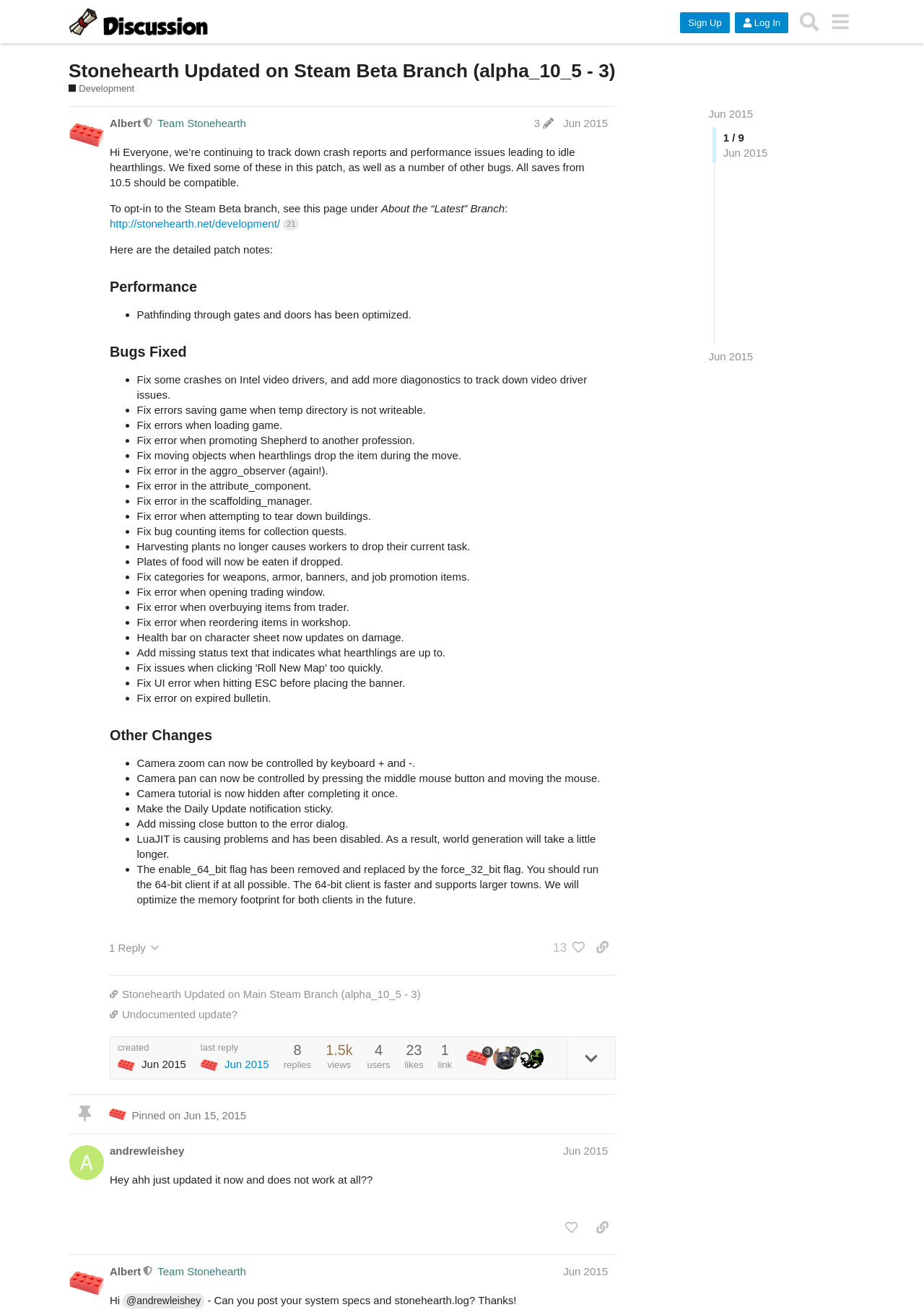Determine the bounding box coordinates for the area that needs to be clicked to fulfill this task: "Search for something". The coordinates must be given as four float numbers between 0 and 1, i.e., [left, top, right, bottom].

[0.859, 0.005, 0.892, 0.028]